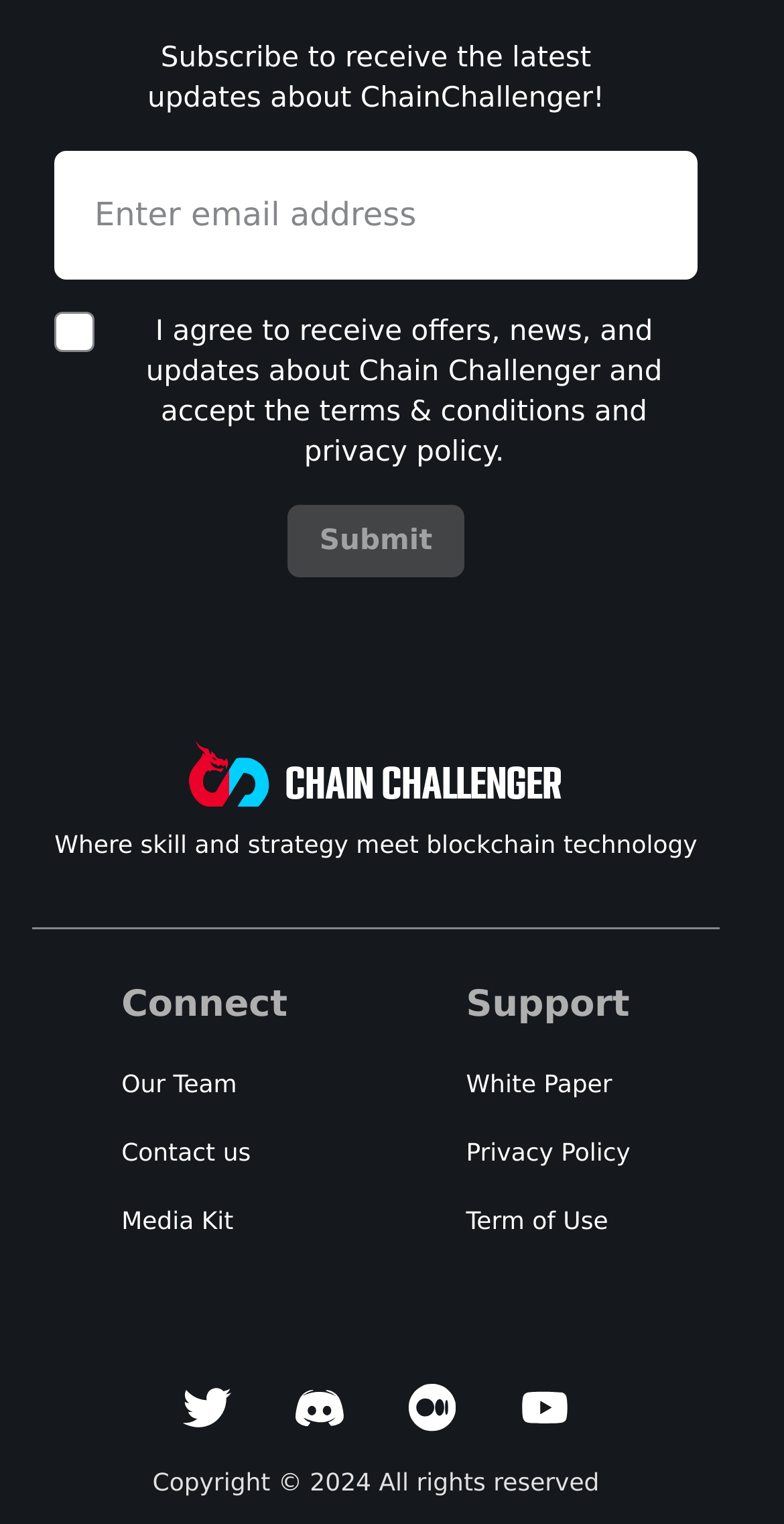Given the element description: "Contact us", predict the bounding box coordinates of the UI element it refers to, using four float numbers between 0 and 1, i.e., [left, top, right, bottom].

[0.155, 0.744, 0.367, 0.768]